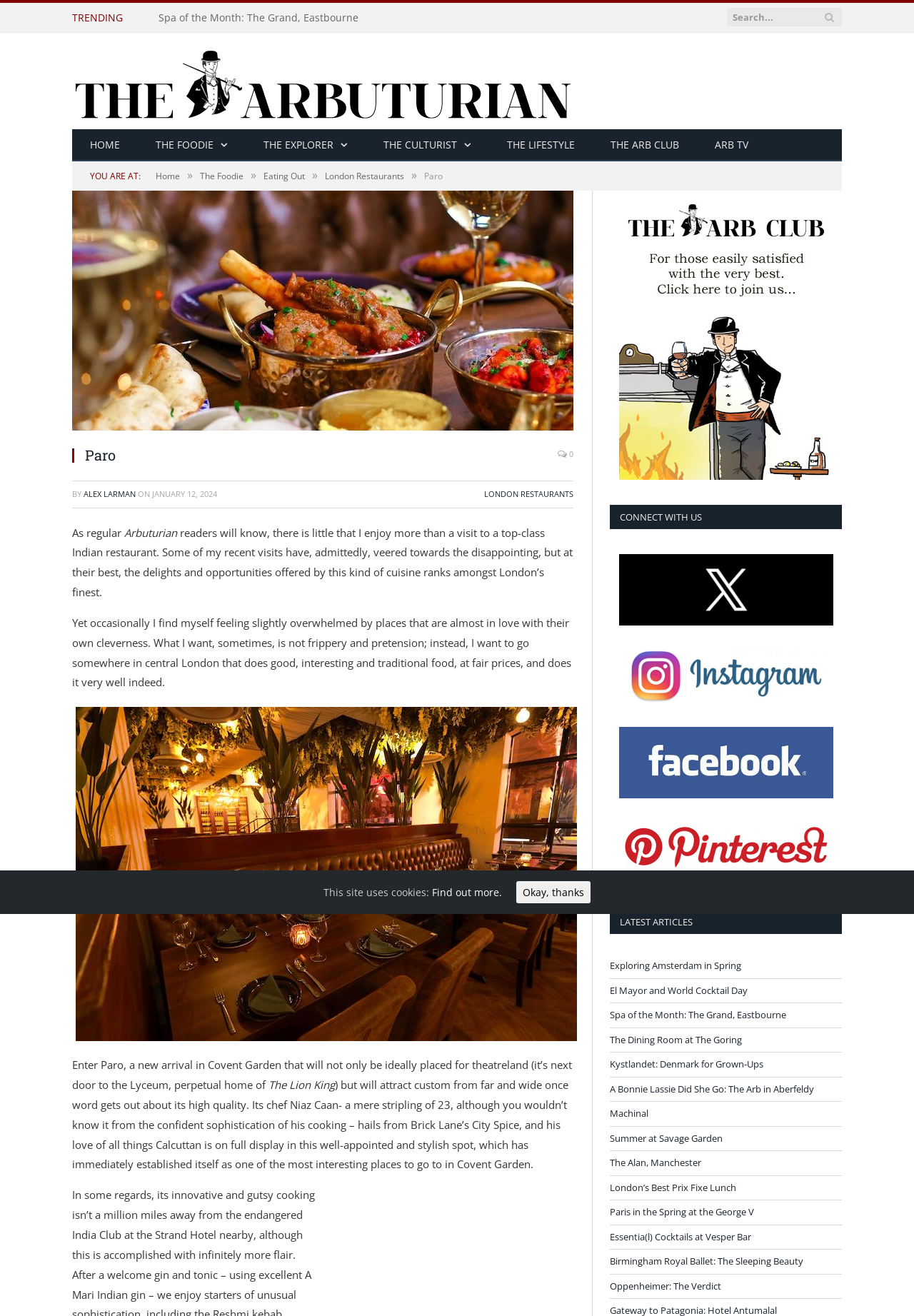Please find the bounding box coordinates of the element that you should click to achieve the following instruction: "Visit the homepage". The coordinates should be presented as four float numbers between 0 and 1: [left, top, right, bottom].

[0.079, 0.098, 0.151, 0.123]